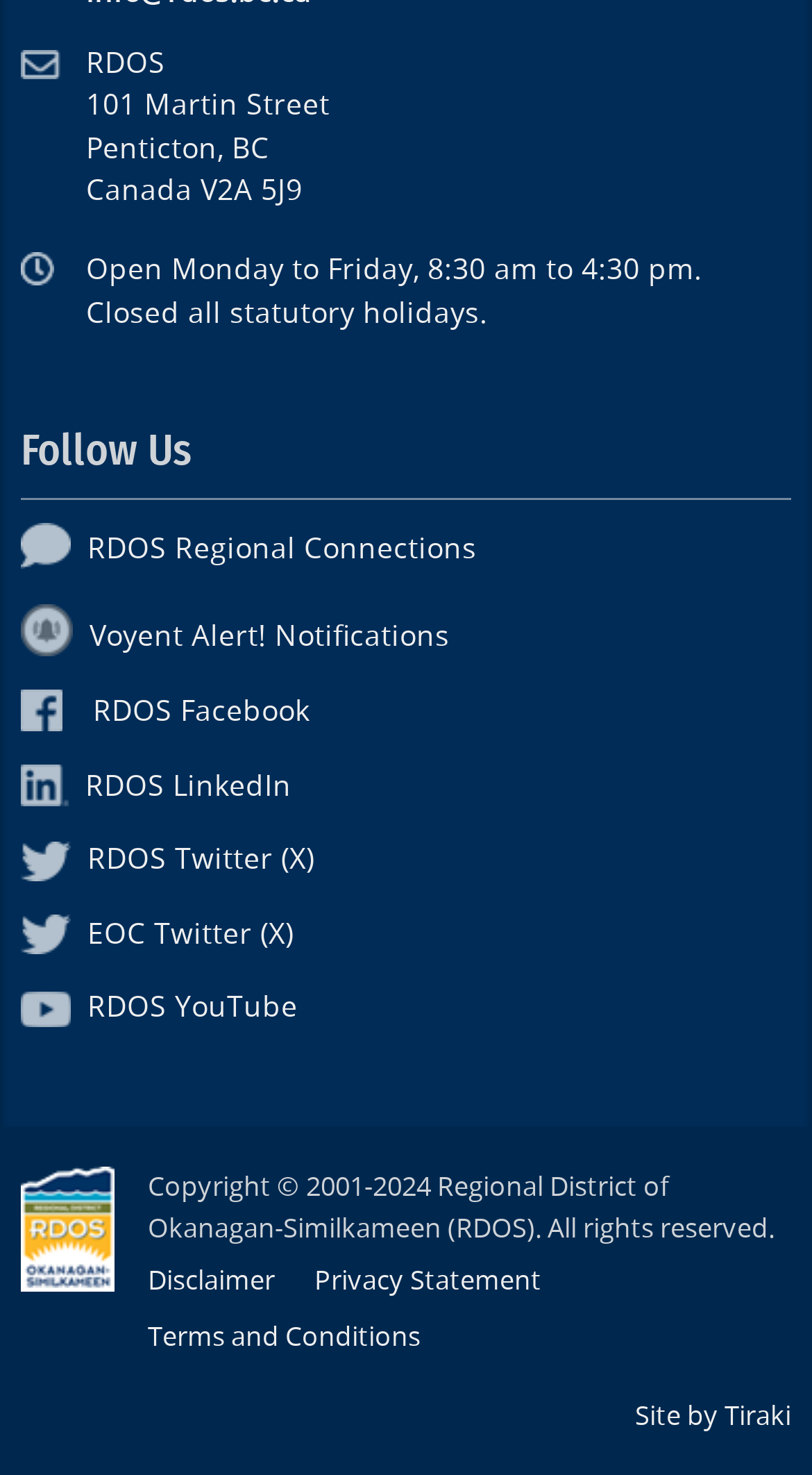Extract the bounding box coordinates for the described element: "alt="RDOS Logo"". The coordinates should be represented as four float numbers between 0 and 1: [left, top, right, bottom].

[0.026, 0.822, 0.141, 0.843]